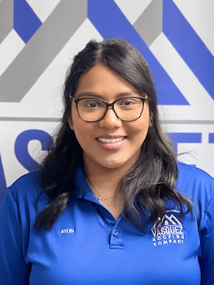Reply to the question with a brief word or phrase: How many years of customer service experience does Aylin have?

Over eight years